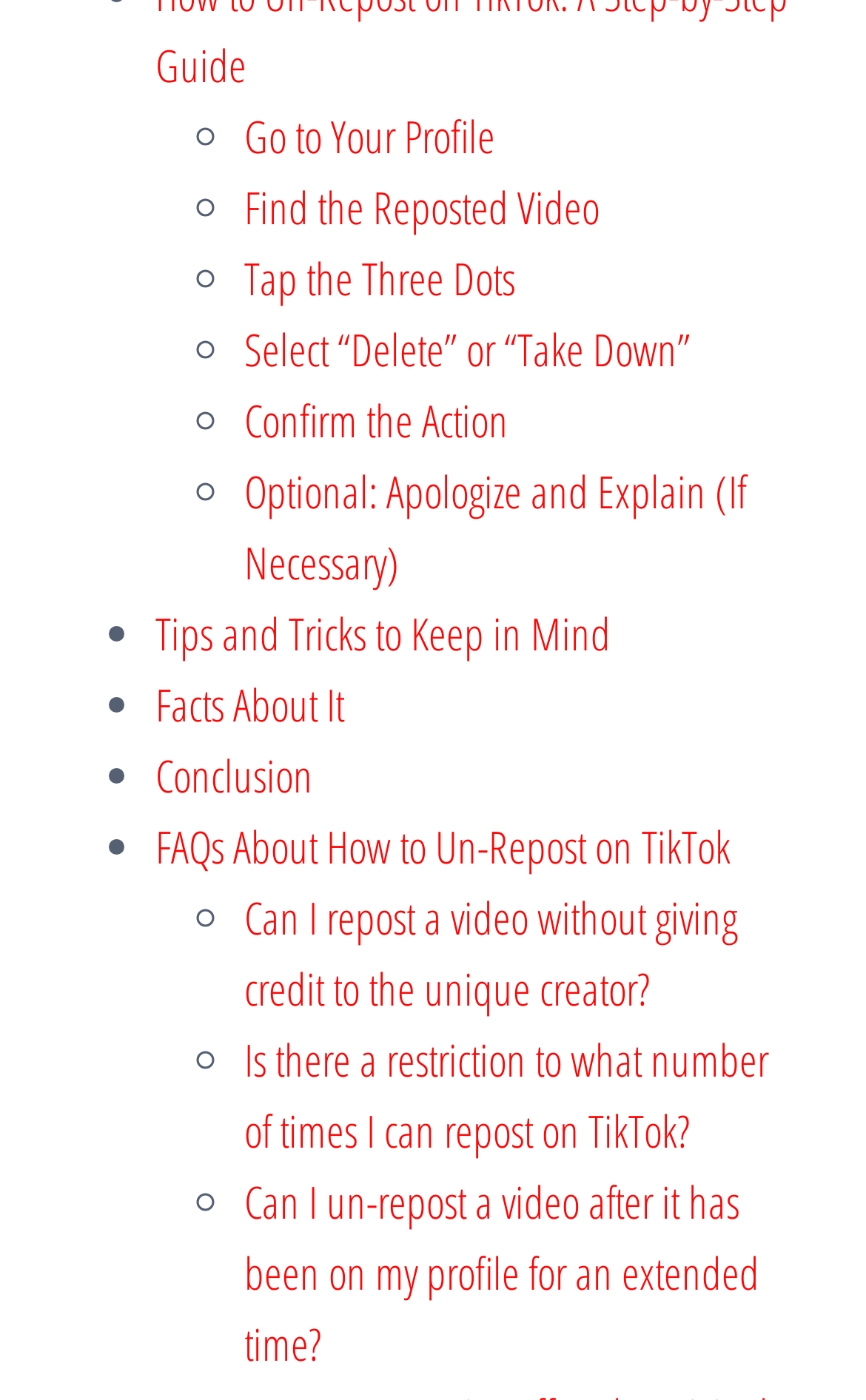Provide your answer in a single word or phrase: 
What is the question being asked in the FAQ section?

Can I un-repost a video after it has been on my profile for an extended time?